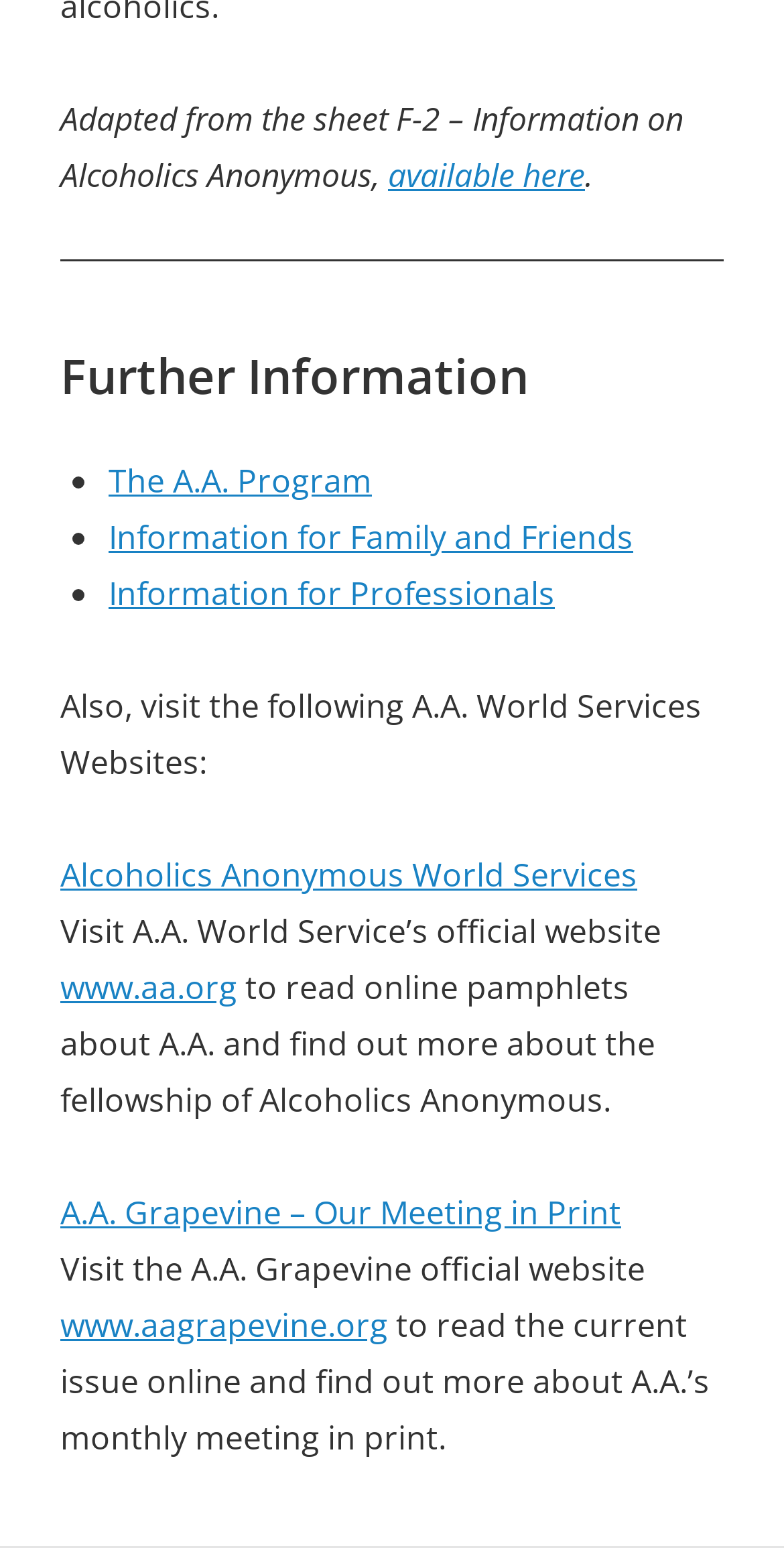What is the purpose of visiting the A.A. World Services website? From the image, respond with a single word or brief phrase.

To read online pamphlets